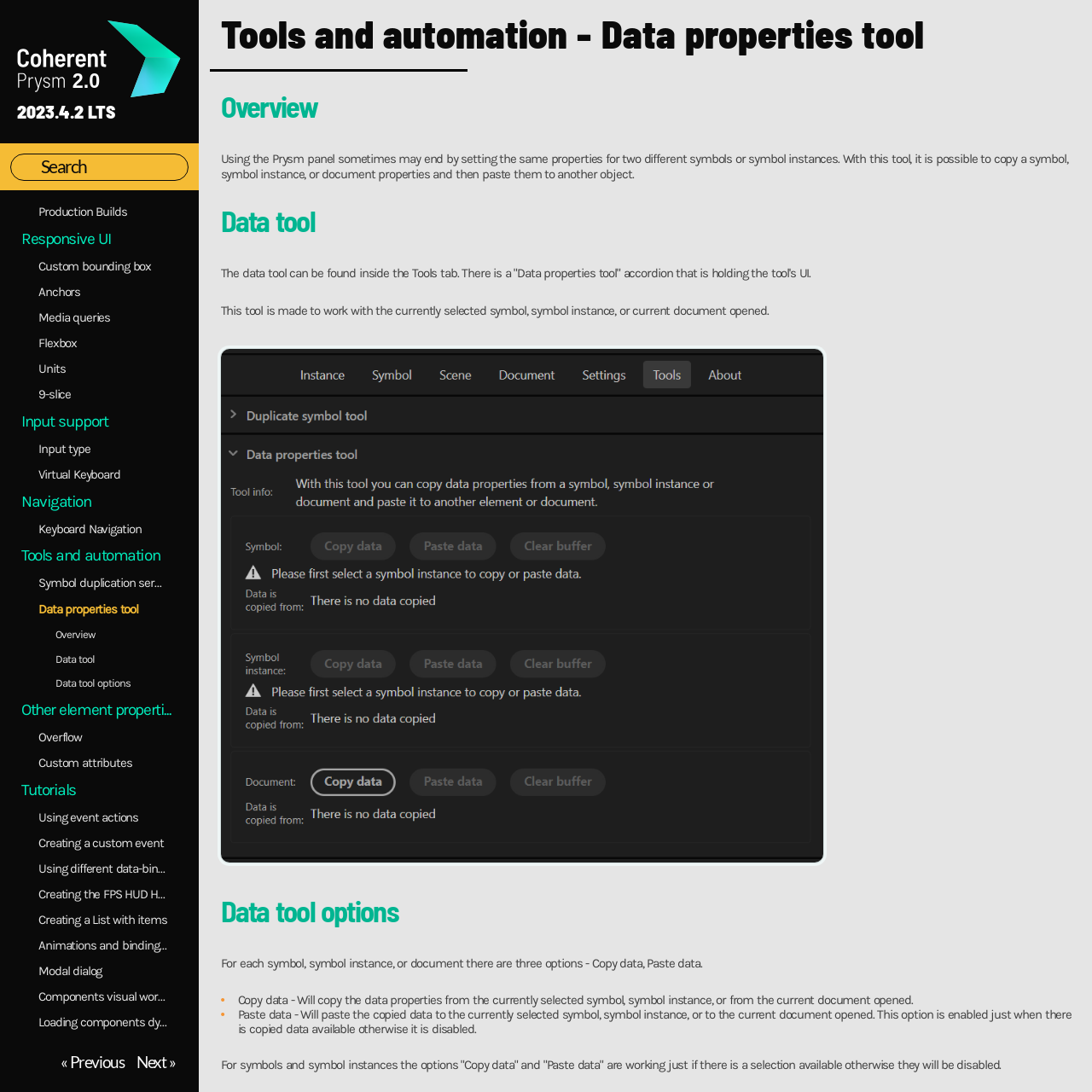How many links are there in the main navigation?
Use the image to give a comprehensive and detailed response to the question.

The main navigation is located at the top of the webpage, and it contains links to various sections such as 'Components', 'Fonts', 'Project structure', and so on. By counting the links, we can see that there are 19 links in total.